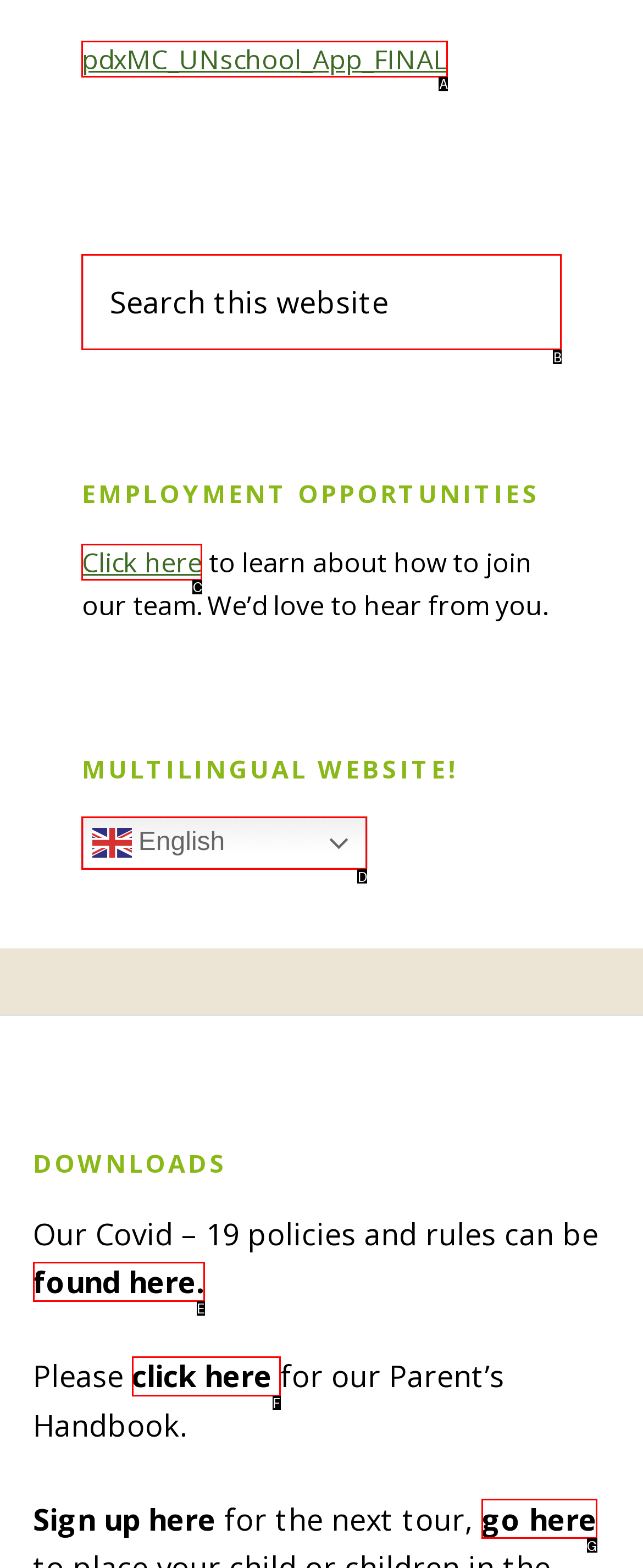Select the HTML element that matches the description: click here
Respond with the letter of the correct choice from the given options directly.

F